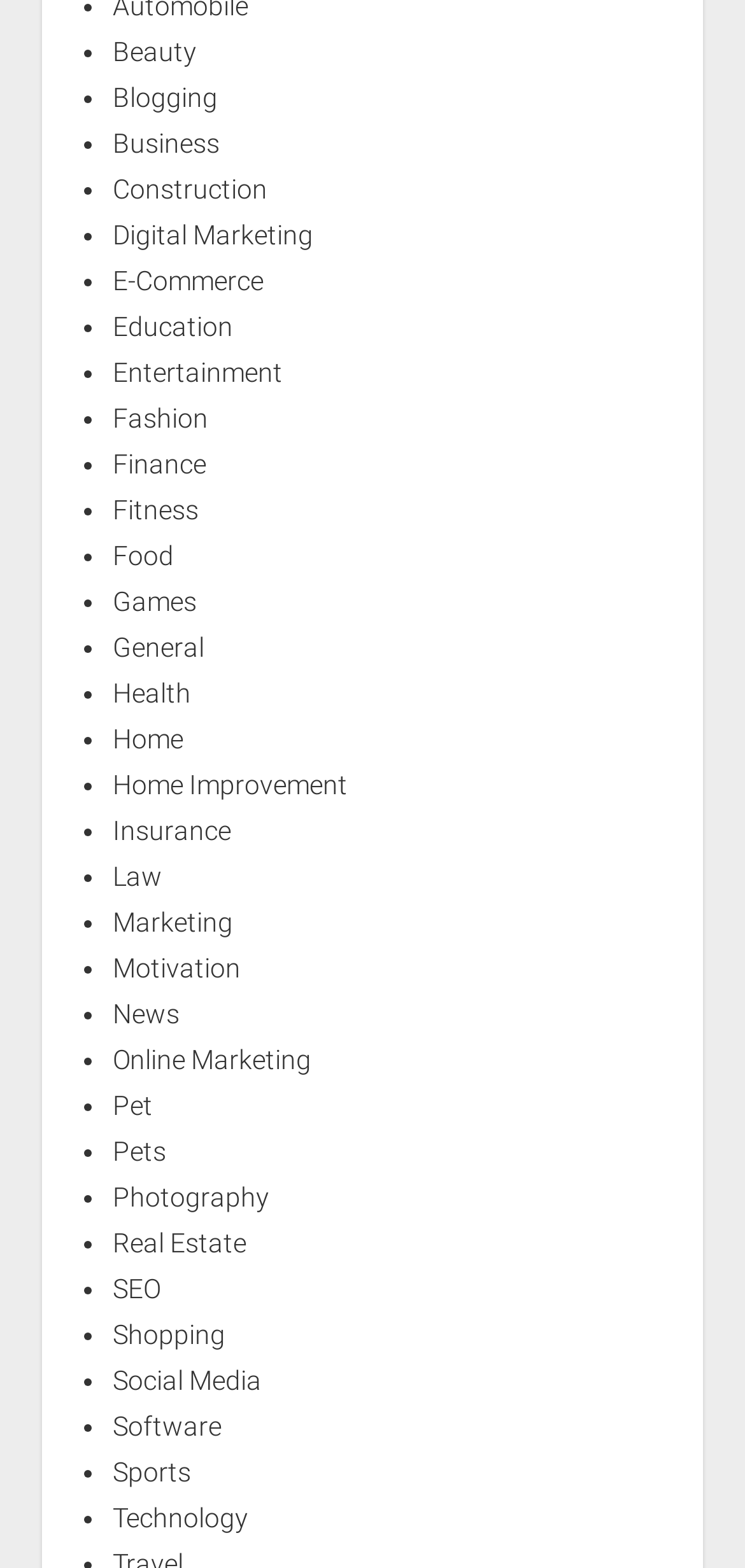Please determine the bounding box coordinates of the section I need to click to accomplish this instruction: "Explore Home Improvement".

[0.151, 0.49, 0.466, 0.51]